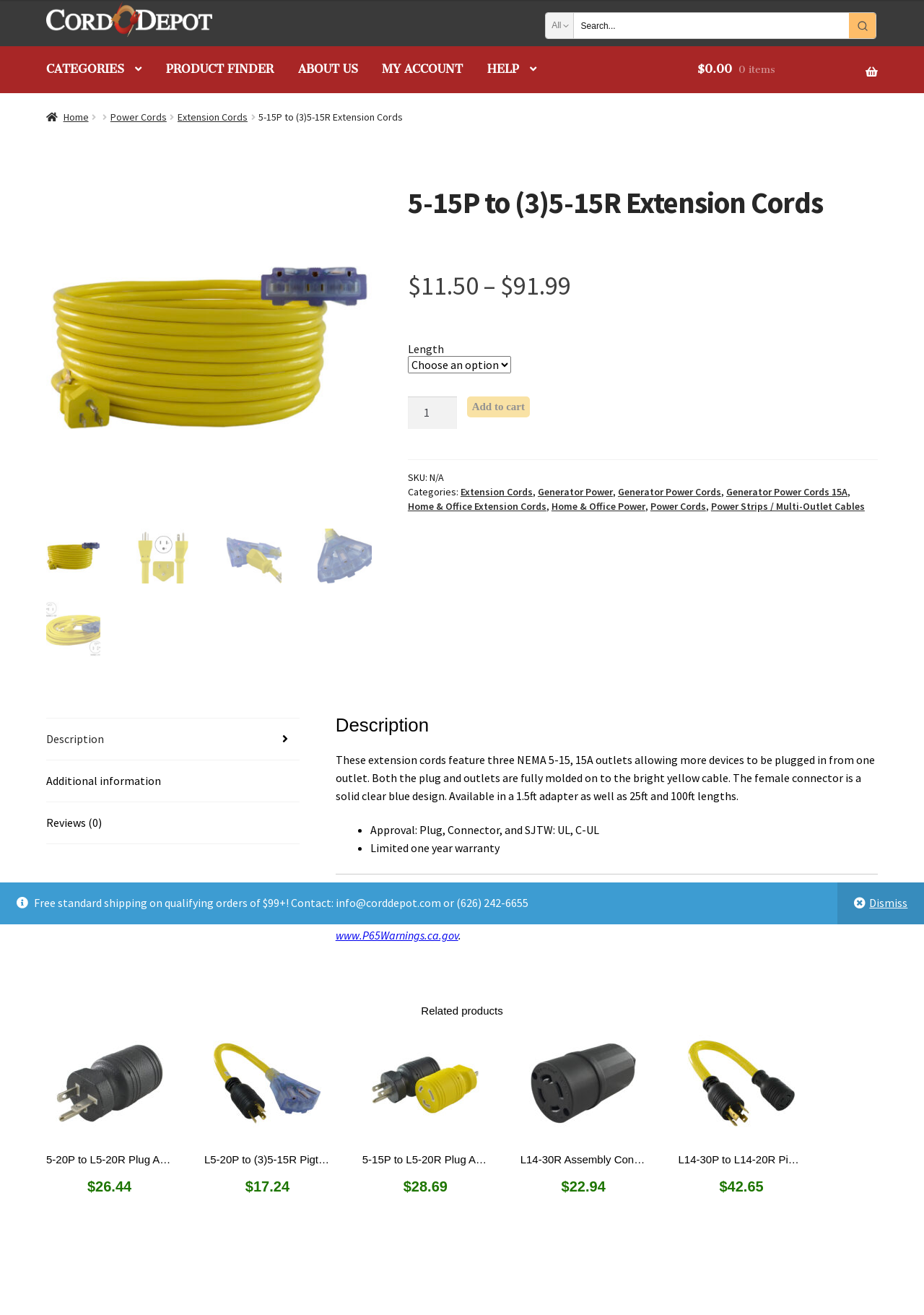Please give a concise answer to this question using a single word or phrase: 
What is the purpose of the clear tri-outlet connector?

Not specified